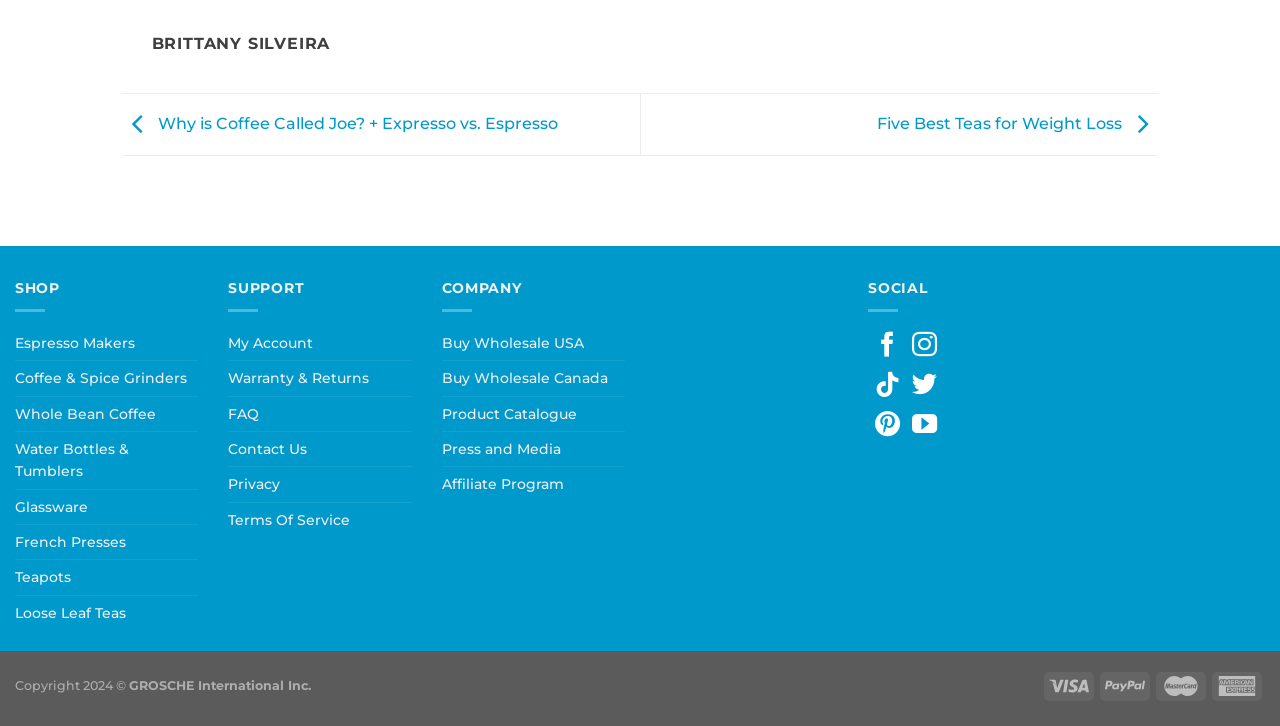Show me the bounding box coordinates of the clickable region to achieve the task as per the instruction: "View 'Product Catalogue'".

[0.345, 0.546, 0.451, 0.594]